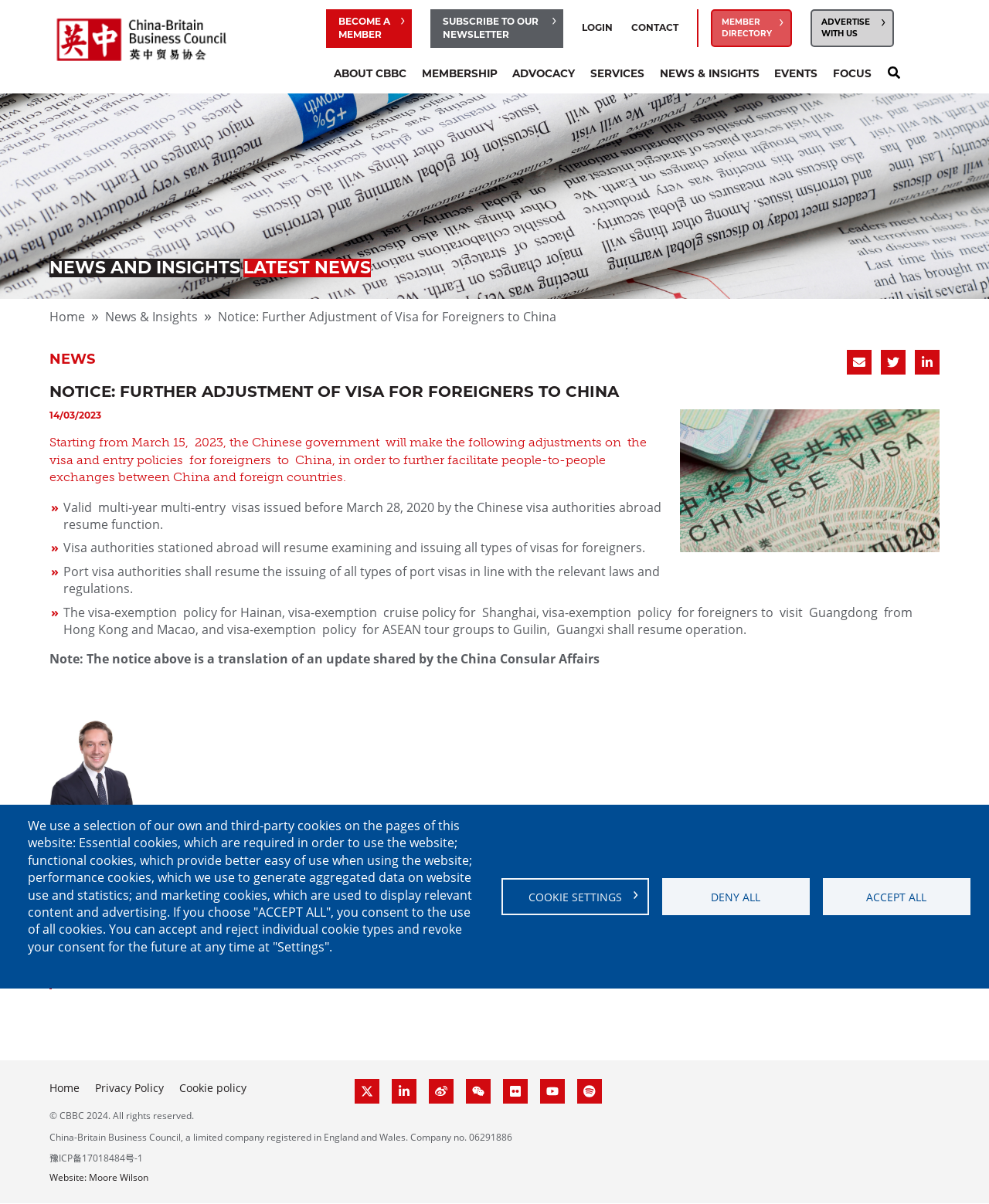Predict the bounding box of the UI element based on this description: "Membership".

[0.426, 0.05, 0.503, 0.077]